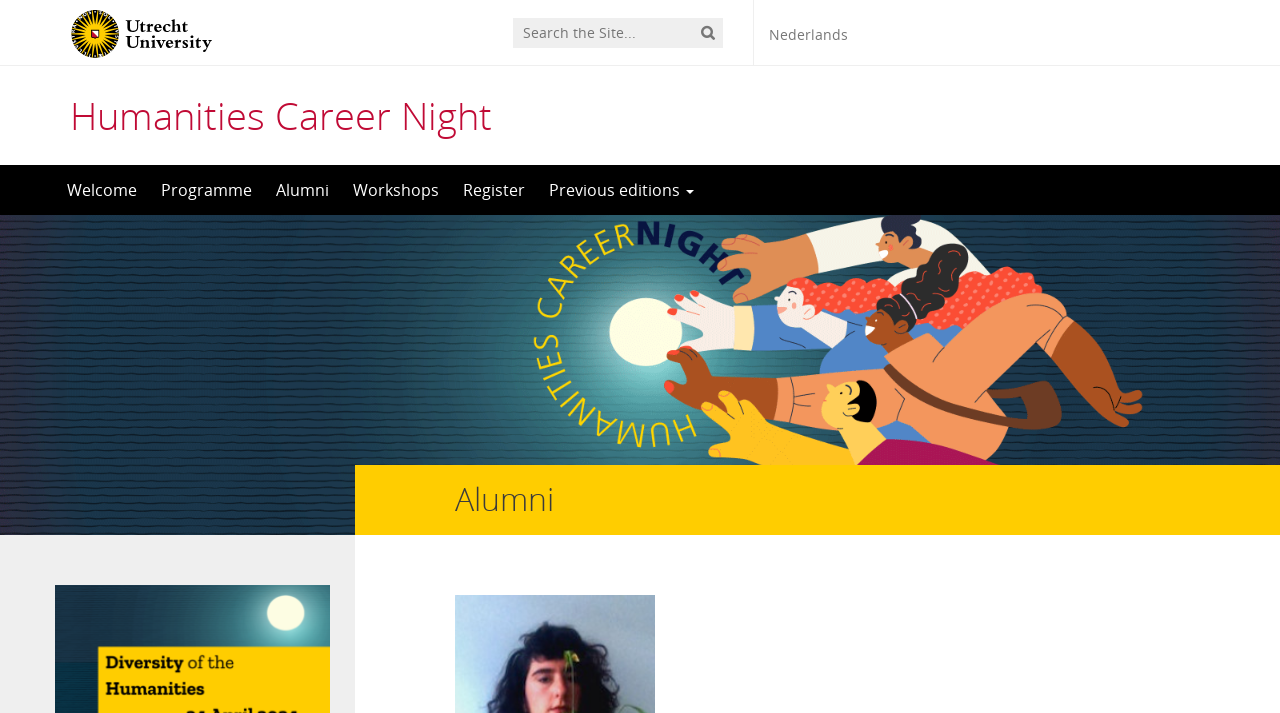Kindly respond to the following question with a single word or a brief phrase: 
What is the section about?

Alumni